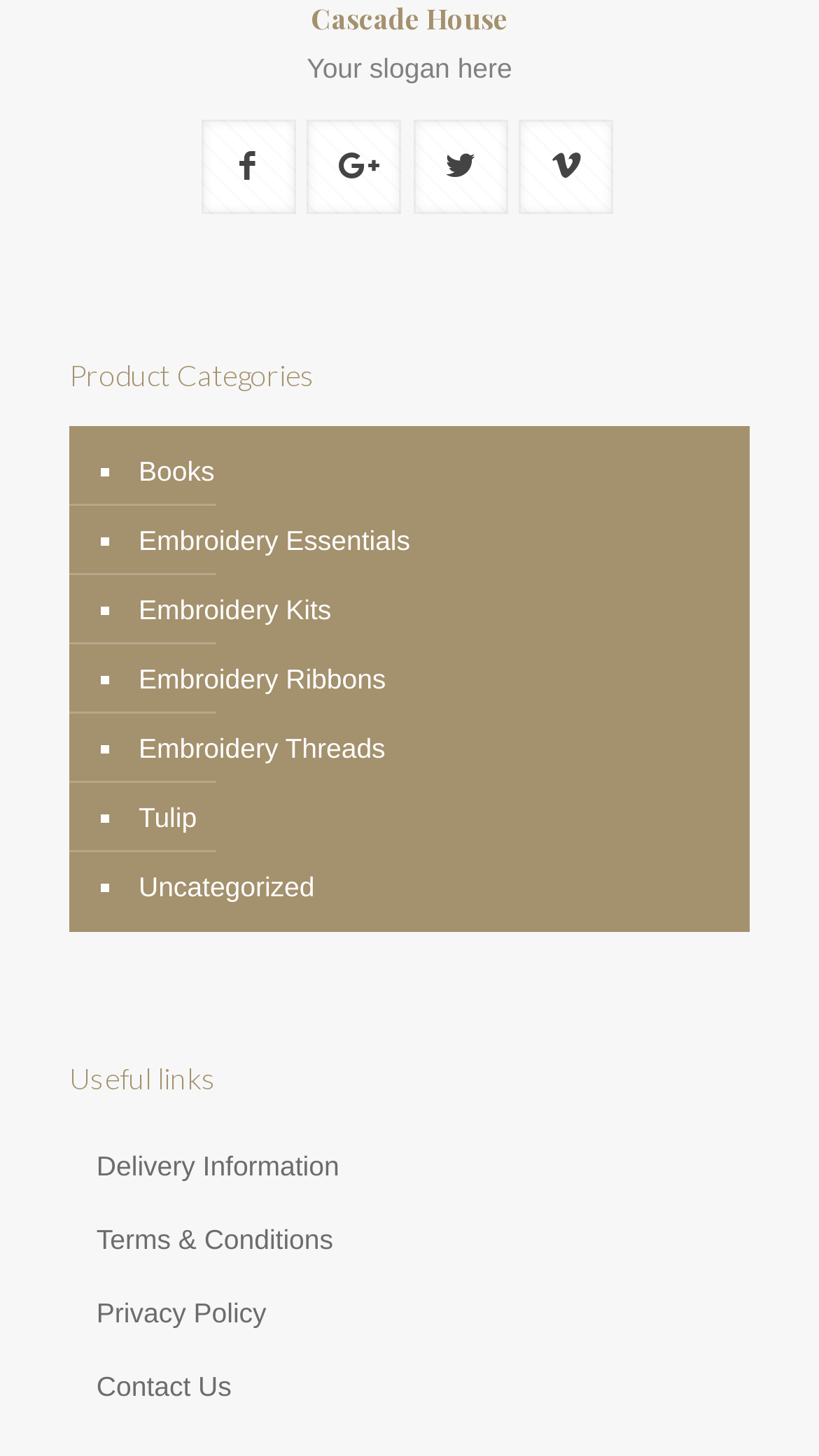Kindly determine the bounding box coordinates of the area that needs to be clicked to fulfill this instruction: "Click on Books".

[0.162, 0.301, 0.89, 0.348]